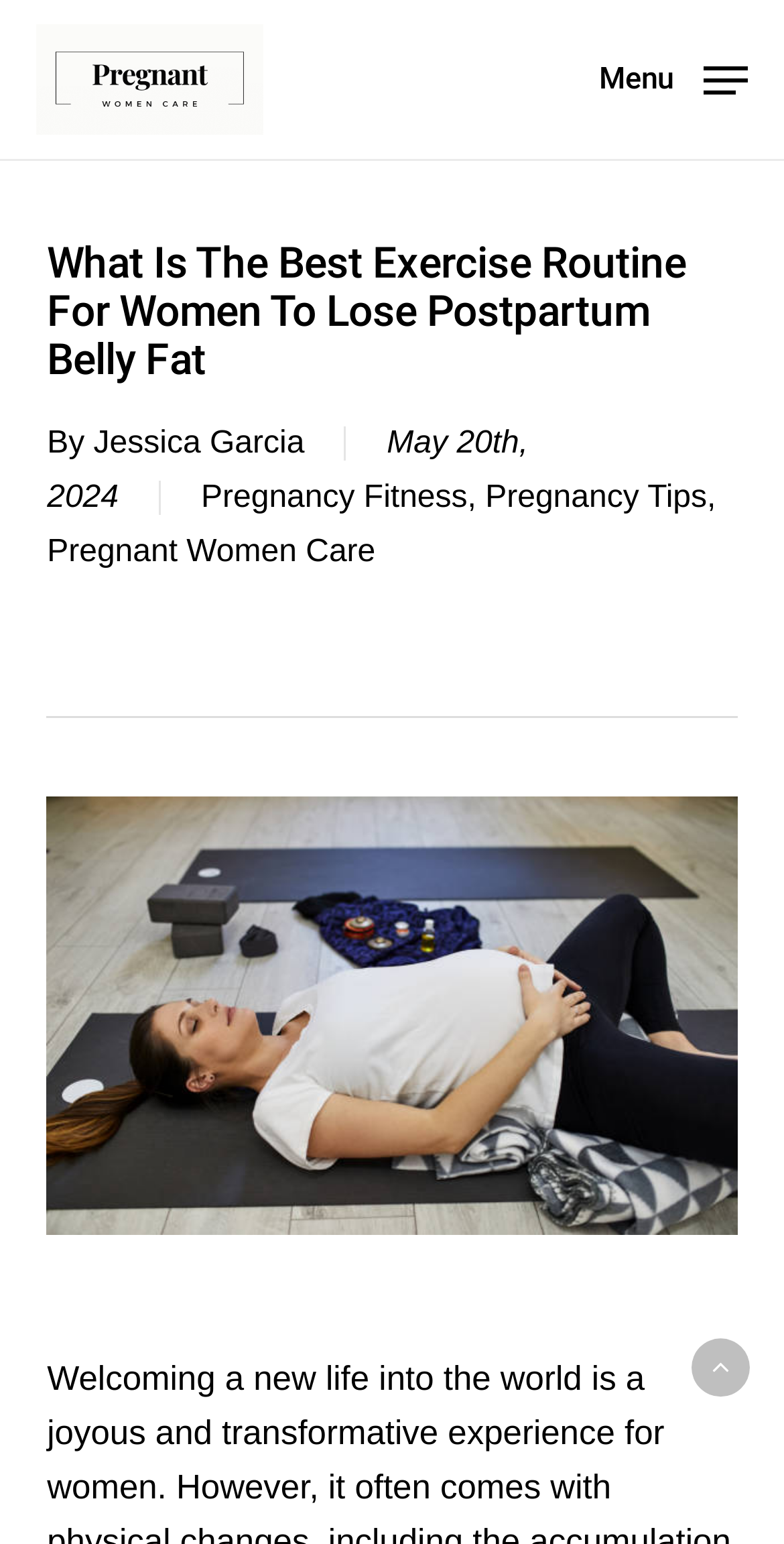How many images are on the page?
Based on the visual details in the image, please answer the question thoroughly.

There are two images on the page, one with the text 'Pregnant Women Care' and another with the text 'What Is The Best Exercise Routine For Women To Lose Postpartum Belly Fat'.